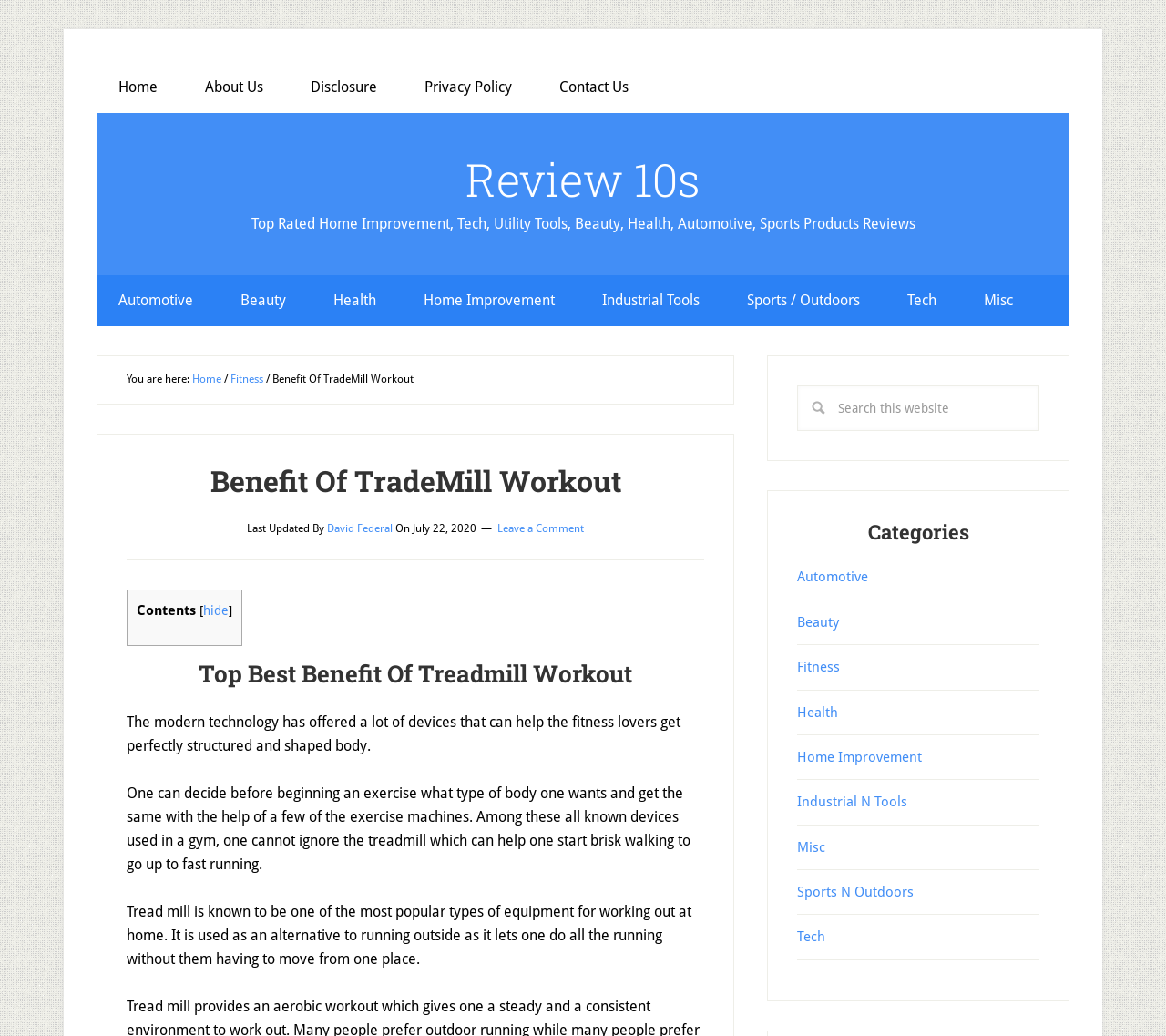What is the author of the article?
Look at the image and answer the question with a single word or phrase.

David Federal